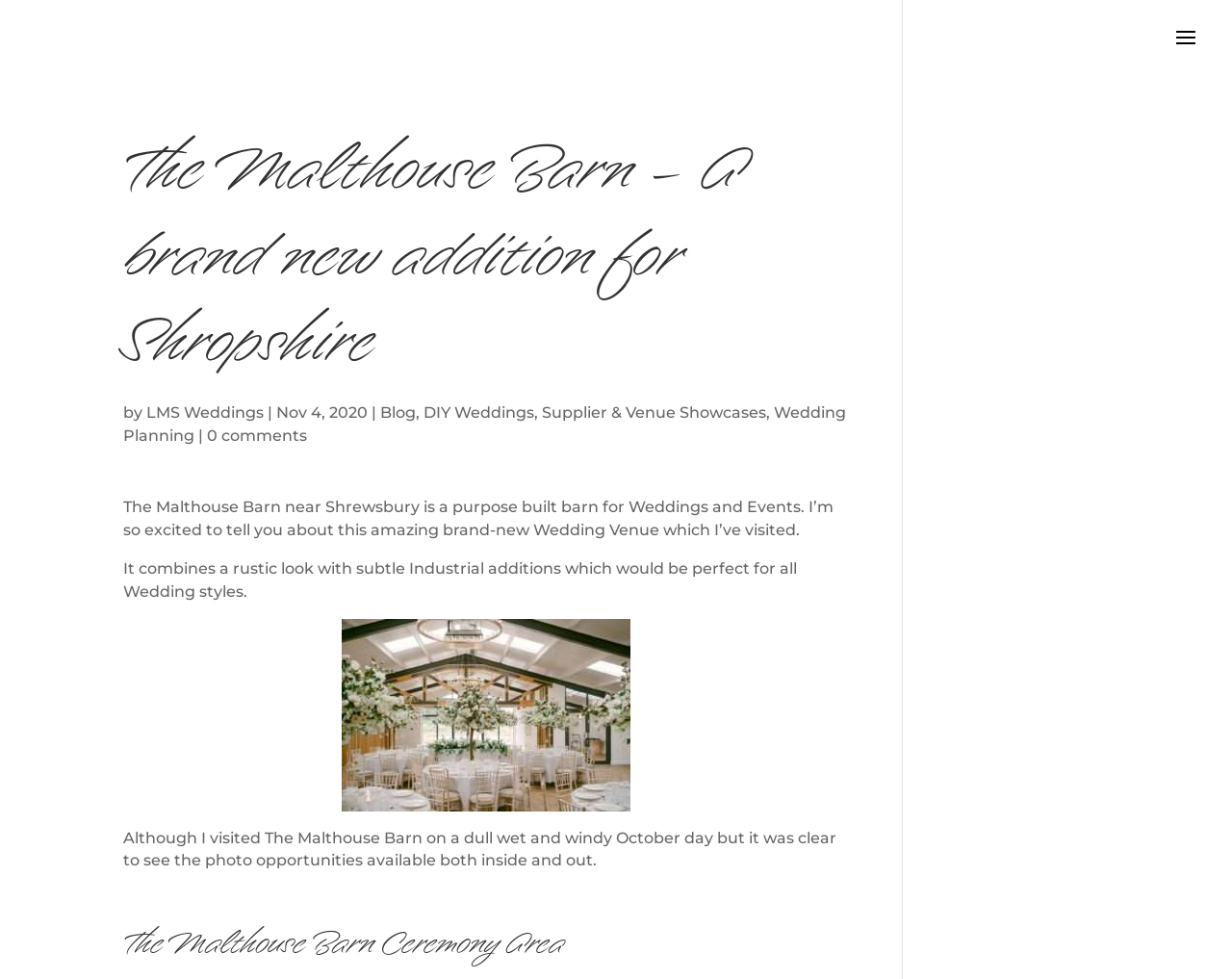Provide an in-depth caption for the webpage.

The webpage is about The Malthouse Barn, a wedding venue near Shrewsbury. At the top, there is a heading that reads "The Malthouse Barn – A brand new addition for Shropshire" followed by the text "by LMS Weddings" and the date "Nov 4, 2020". Below this, there are several links to other sections of the website, including "Blog", "DIY Weddings", "Supplier & Venue Showcases", and "Wedding Planning".

The main content of the page starts with a paragraph of text that describes The Malthouse Barn as a purpose-built barn for weddings and events. The text continues to explain that the venue combines a rustic look with subtle industrial additions, making it suitable for all wedding styles. 

To the right of this text, there is an image of The Malthouse Barn. Below the image, there is another paragraph of text that discusses the photo opportunities available at the venue, both inside and out. 

Further down the page, there is a heading that reads "The Malthouse Barn Ceremony Area".